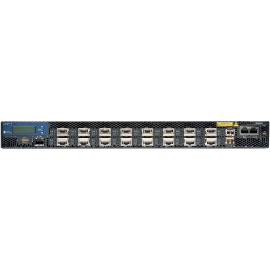What type of slots are used for modular connectivity?
Respond with a short answer, either a single word or a phrase, based on the image.

SFP slots